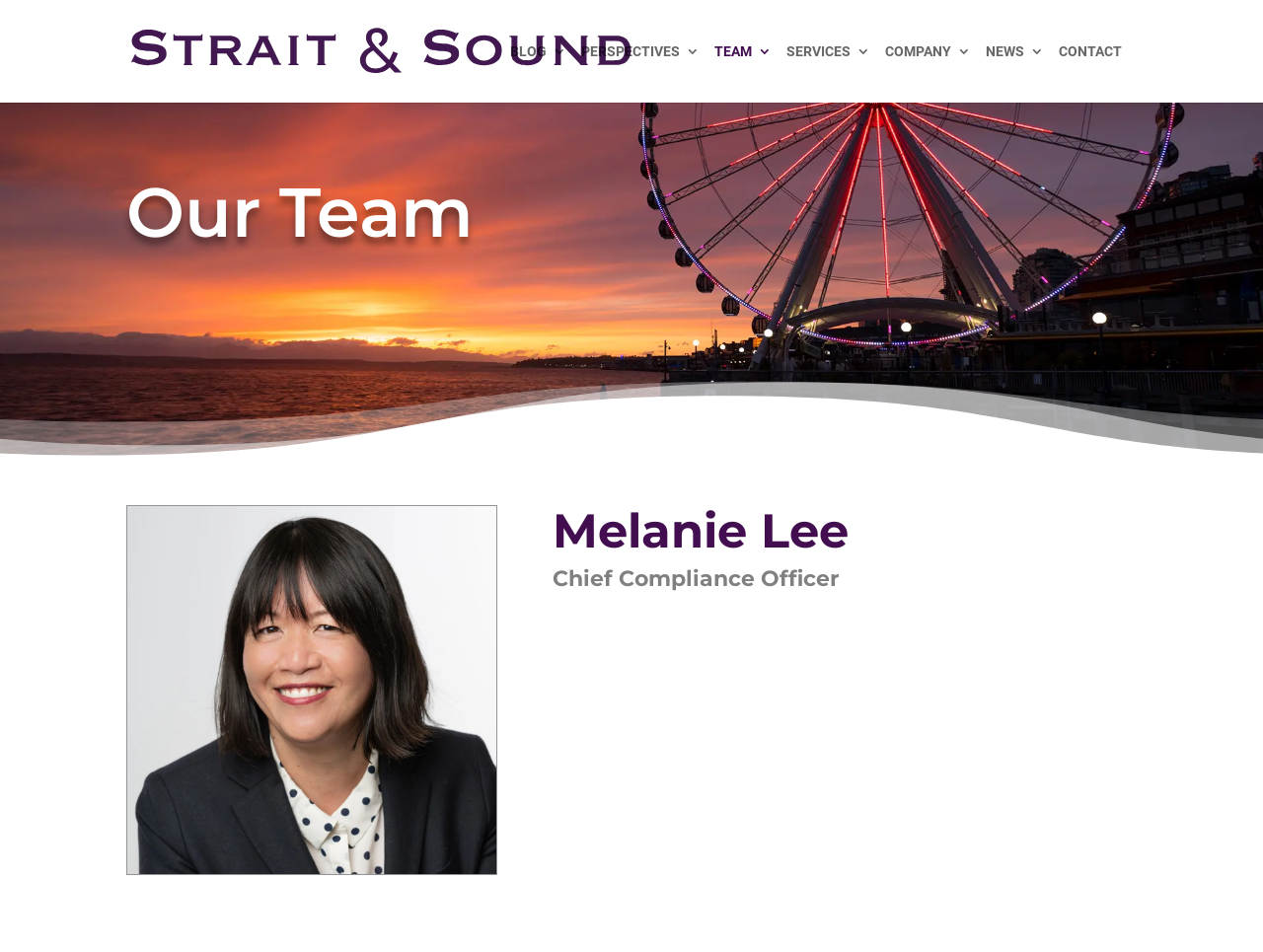Locate the bounding box coordinates of the segment that needs to be clicked to meet this instruction: "read the blog".

[0.404, 0.047, 0.448, 0.108]